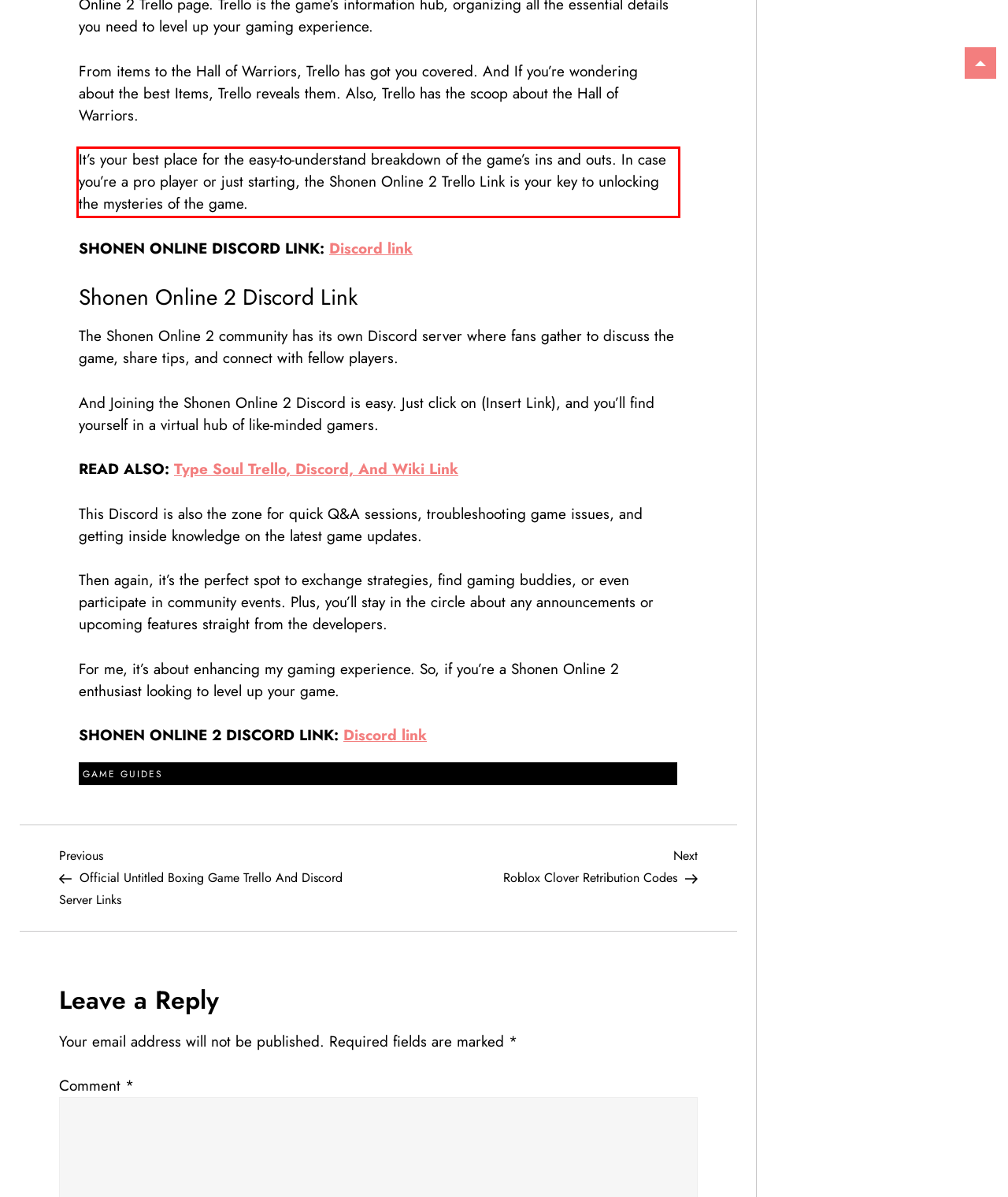Please examine the webpage screenshot and extract the text within the red bounding box using OCR.

It’s your best place for the easy-to-understand breakdown of the game’s ins and outs. In case you’re a pro player or just starting, the Shonen Online 2 Trello Link is your key to unlocking the mysteries of the game.